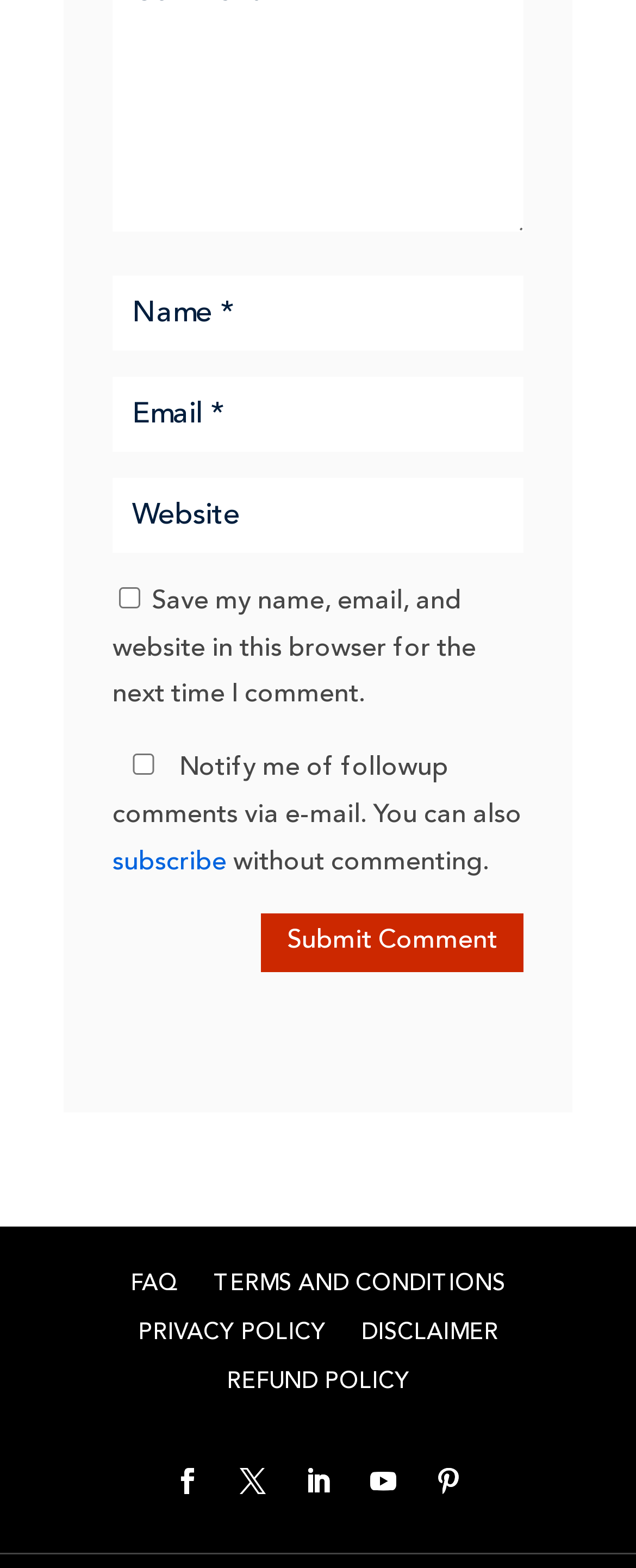How many checkboxes are there?
Refer to the screenshot and respond with a concise word or phrase.

2